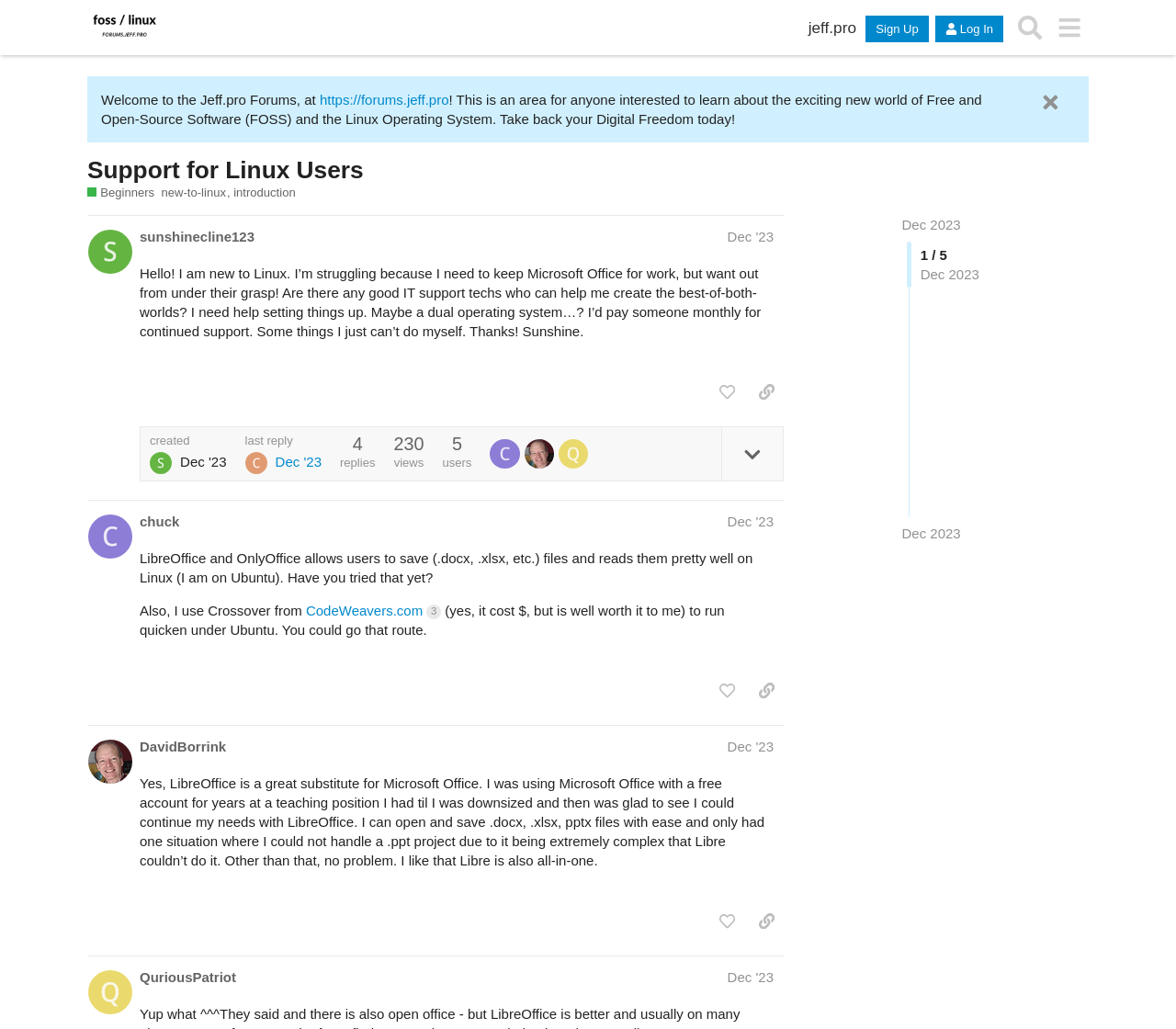Predict the bounding box of the UI element based on this description: "title="like this post"".

[0.604, 0.366, 0.633, 0.397]